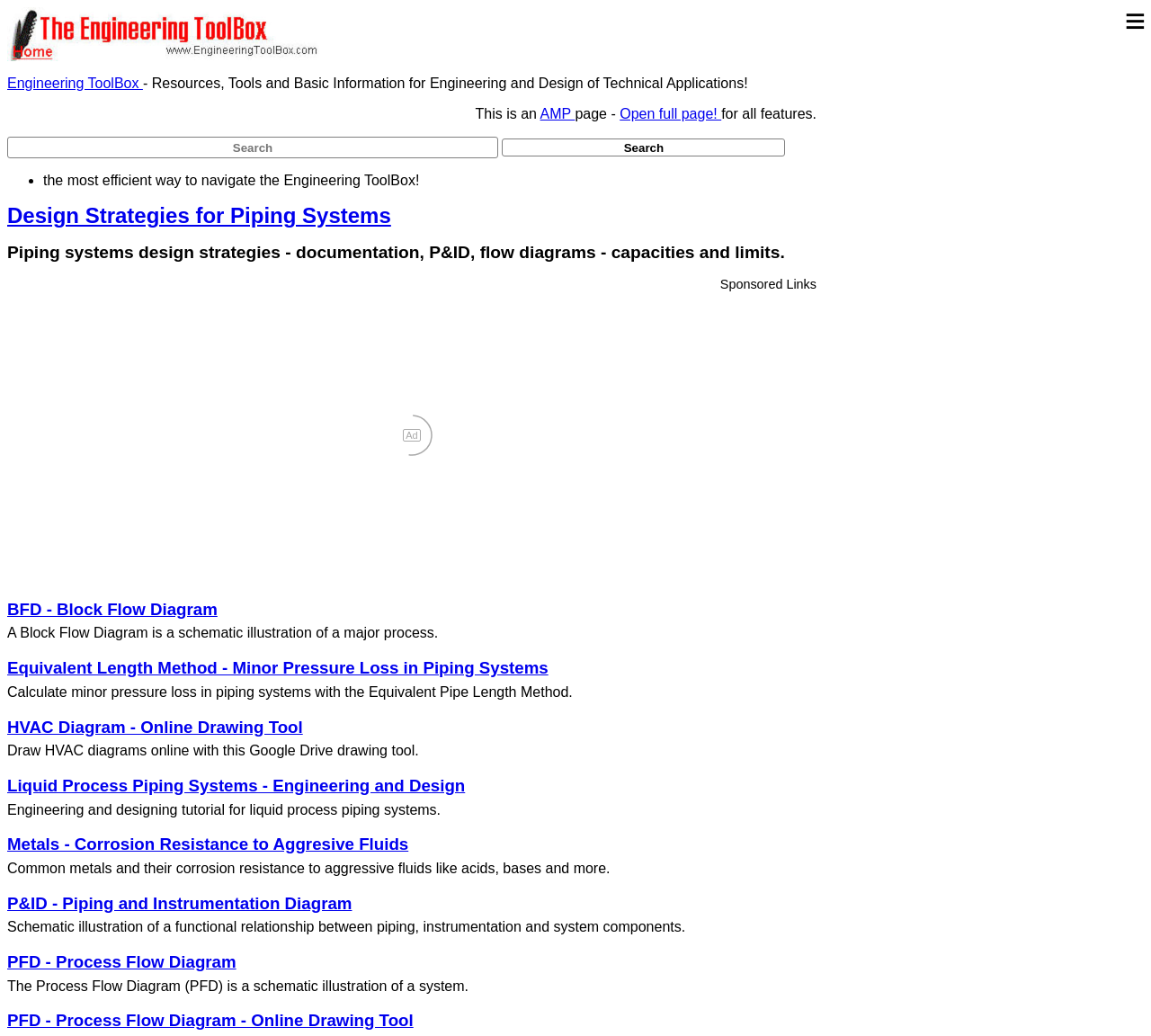Provide a one-word or one-phrase answer to the question:
What is the purpose of the 'HVAC Diagram - Online Drawing Tool'?

To draw HVAC diagrams online